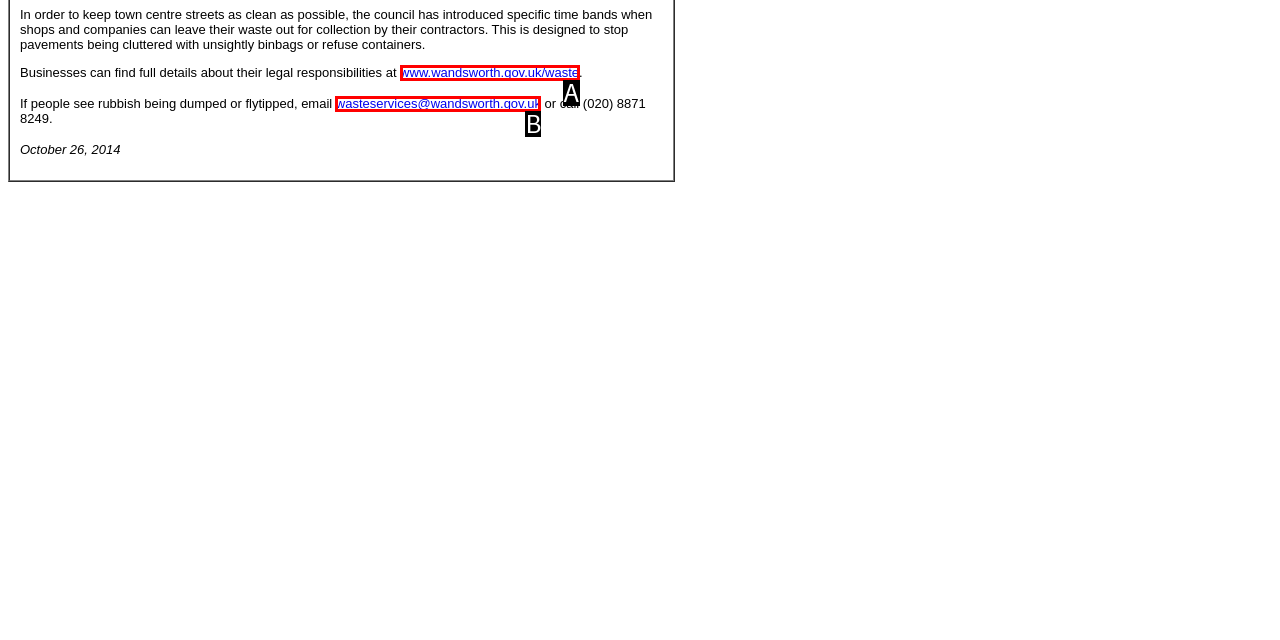Match the element description to one of the options: Bangalore
Respond with the corresponding option's letter.

None